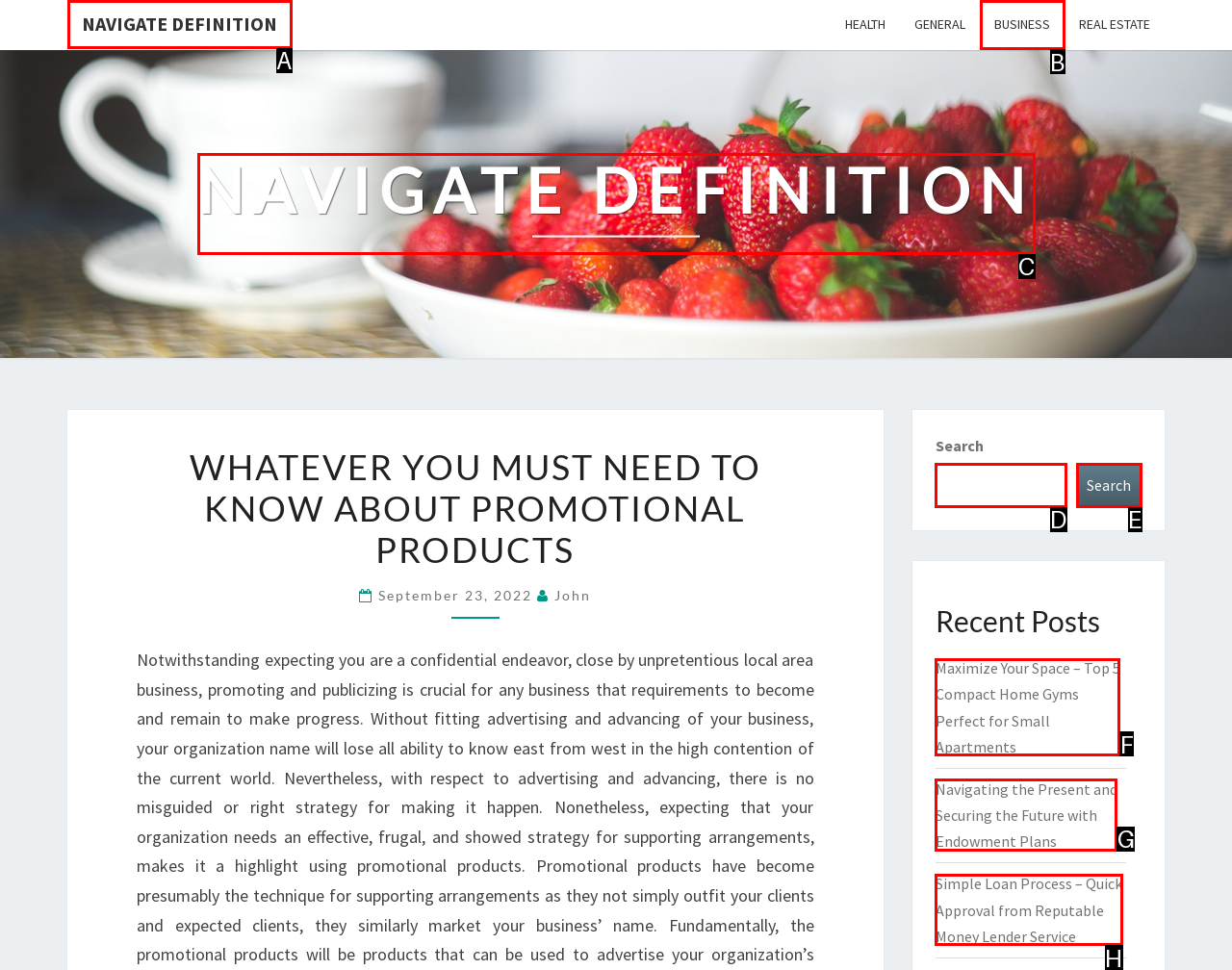Identify the HTML element I need to click to complete this task: Click on the 'Home' link Provide the option's letter from the available choices.

None